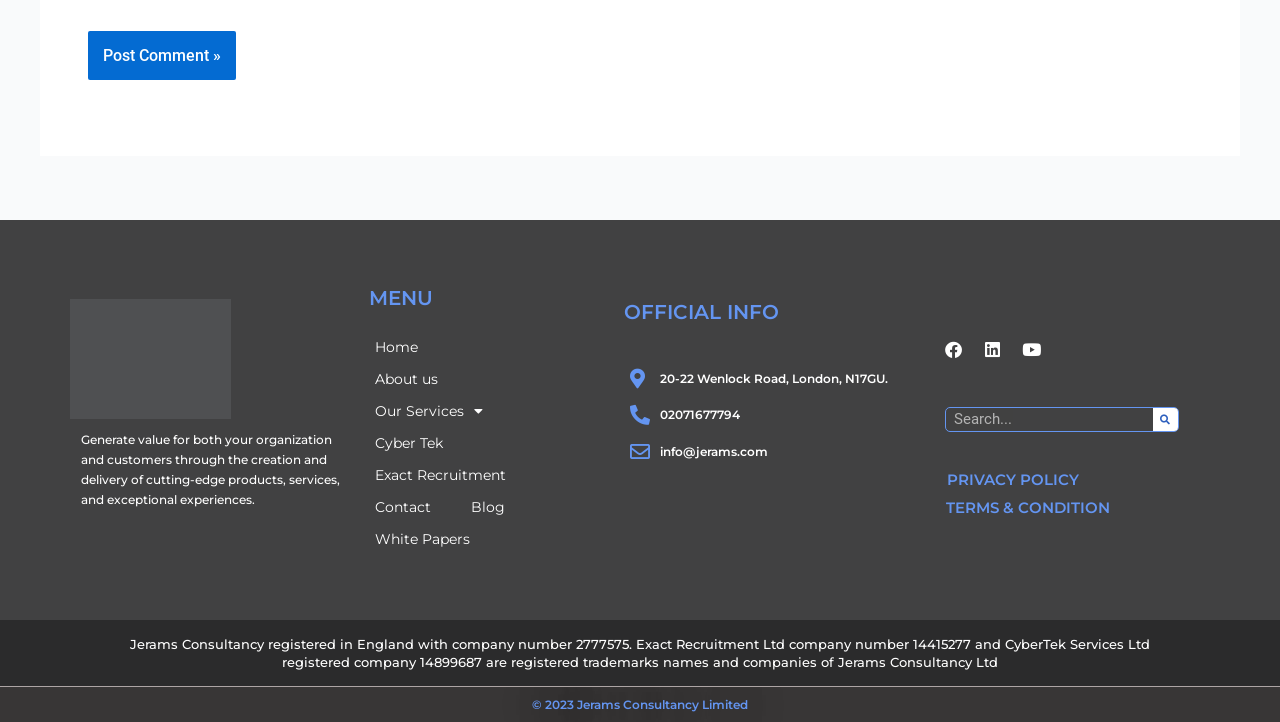Find the UI element described as: "parent_node: Search name="s" placeholder="Search..." title="Search"" and predict its bounding box coordinates. Ensure the coordinates are four float numbers between 0 and 1, [left, top, right, bottom].

[0.739, 0.564, 0.901, 0.596]